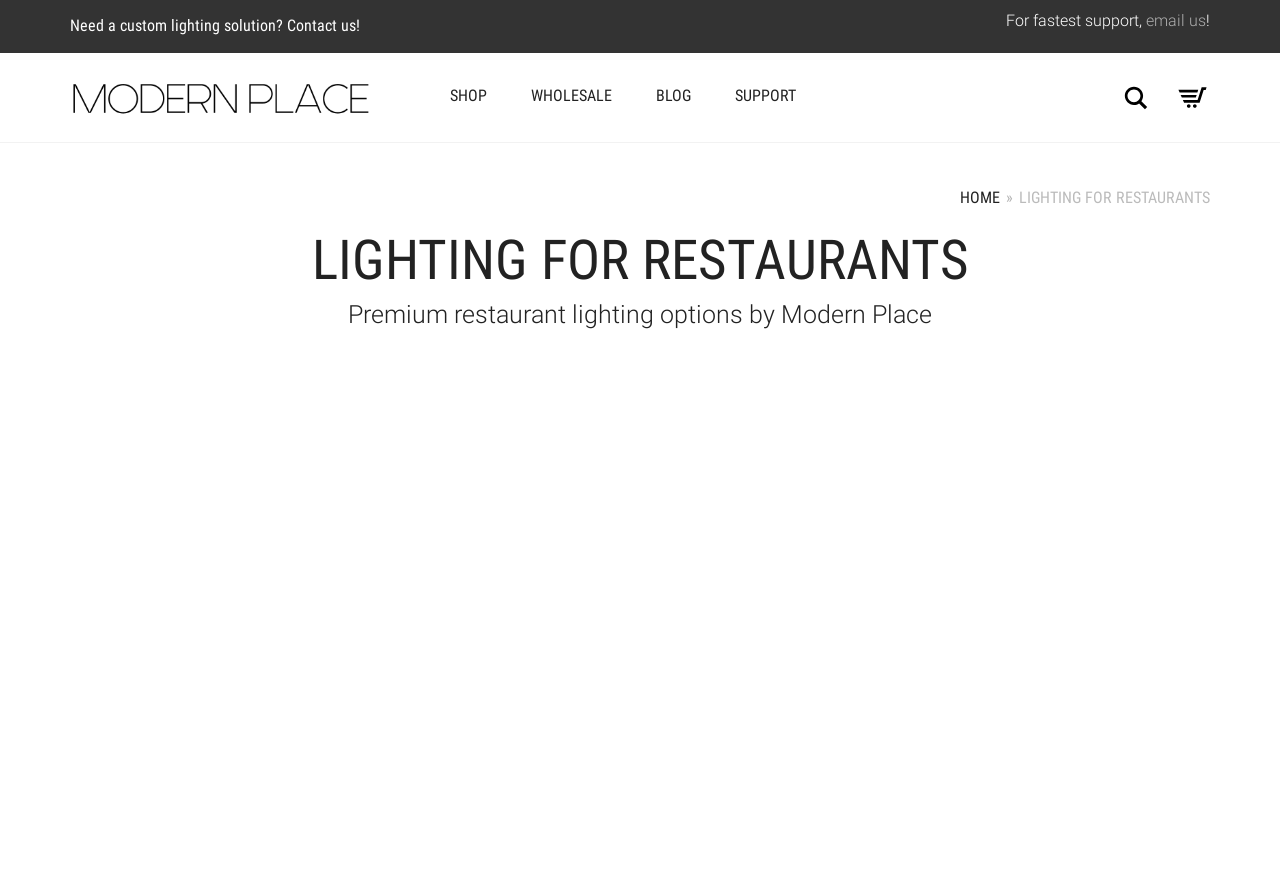Provide a short answer to the following question with just one word or phrase: What is the name of the website?

Modern.Place